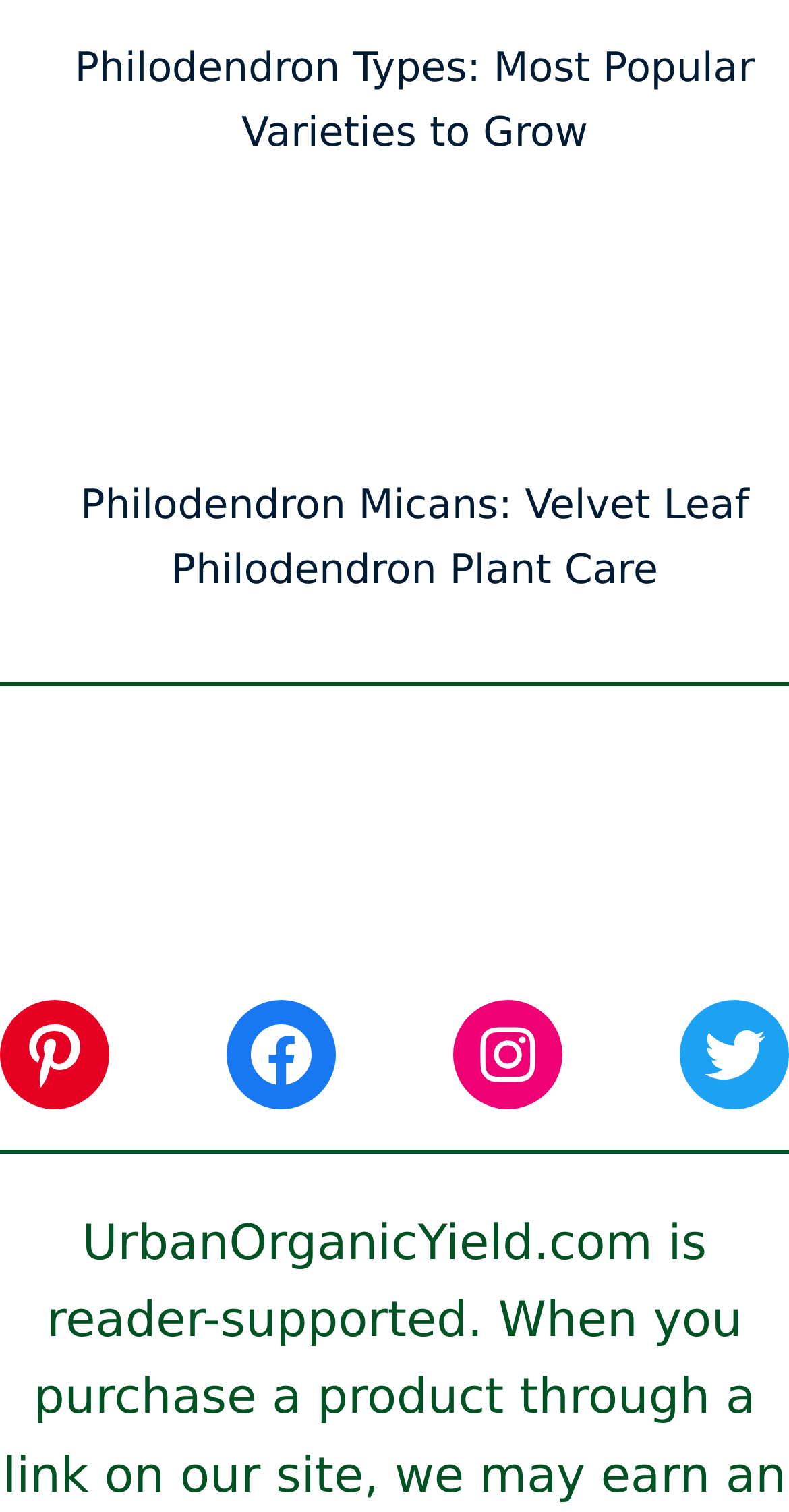Find the bounding box coordinates for the HTML element specified by: "alt="Care-For-Philodendron-Micans" aria-describedby="rpbt-related-gallery-1-3023030"".

[0.141, 0.267, 0.91, 0.299]